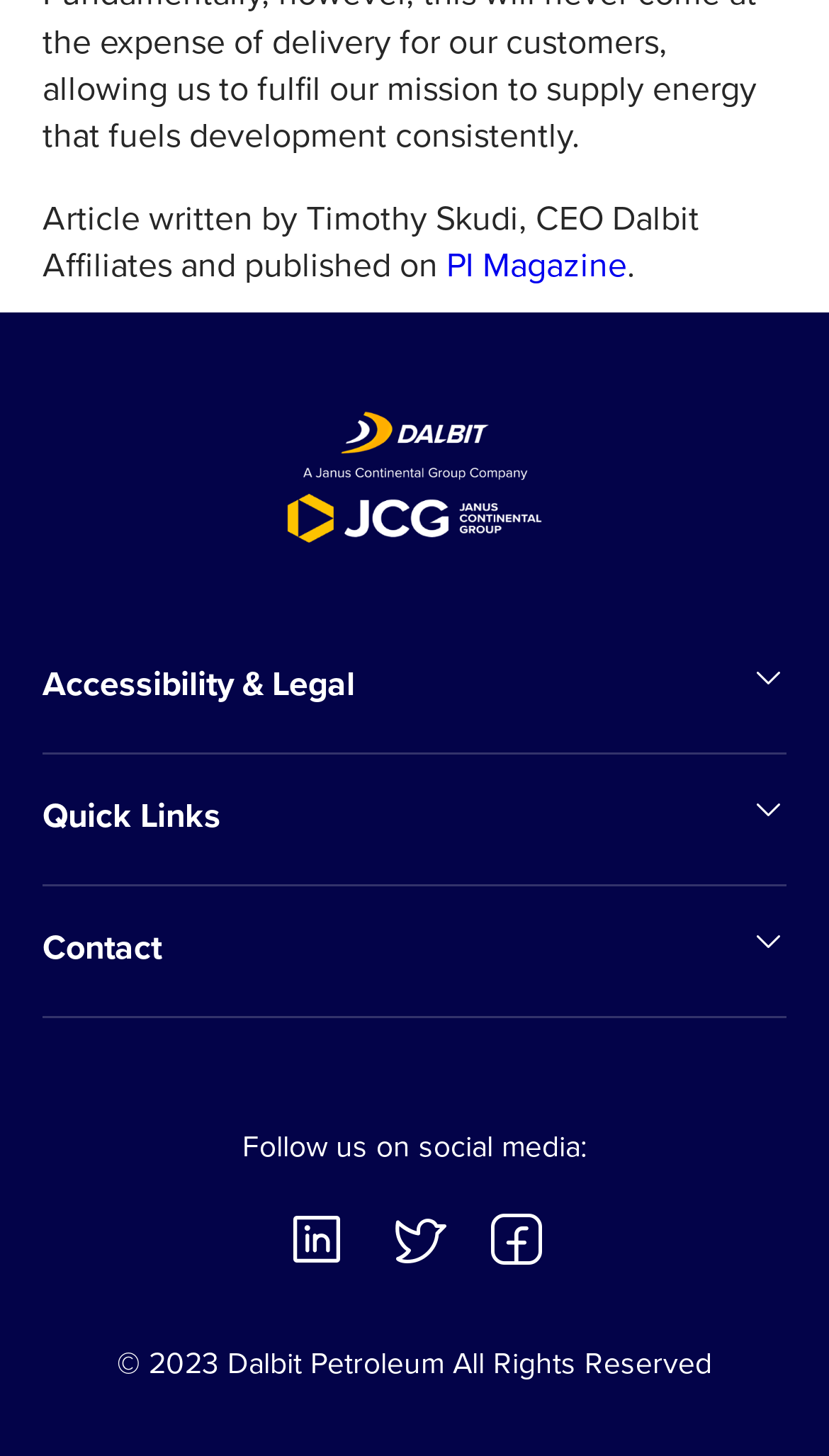Using the information shown in the image, answer the question with as much detail as possible: What is the name of the magazine?

The name of the magazine is mentioned in the link element next to the author's name, which reads 'PI Magazine'.